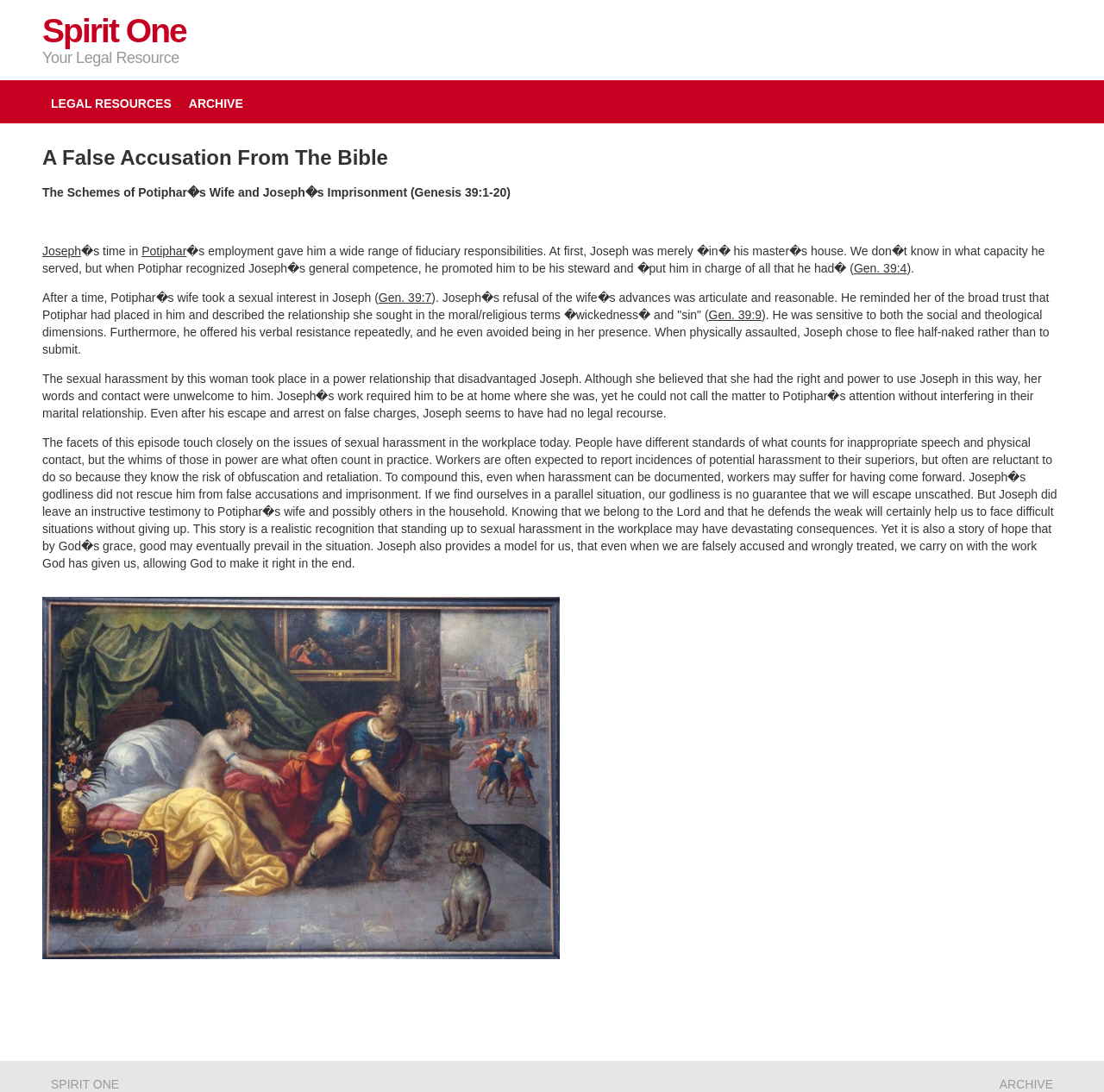Specify the bounding box coordinates of the area that needs to be clicked to achieve the following instruction: "Visit the 'LEGAL RESOURCES' page".

[0.038, 0.085, 0.163, 0.104]